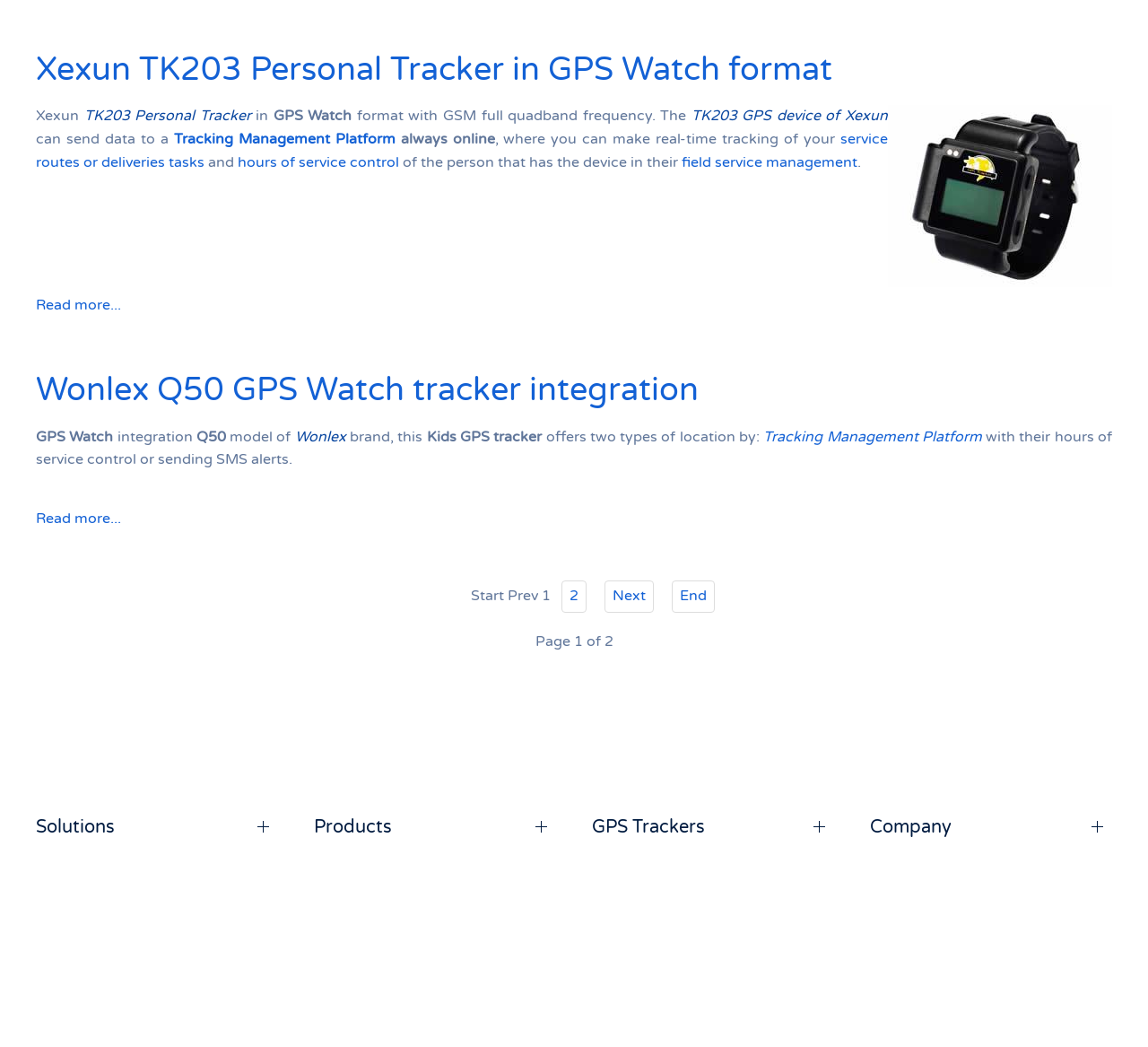Provide the bounding box coordinates in the format (top-left x, top-left y, bottom-right x, bottom-right y). All values are floating point numbers between 0 and 1. Determine the bounding box coordinate of the UI element described as: service routes or deliveries tasks

[0.031, 0.124, 0.773, 0.163]